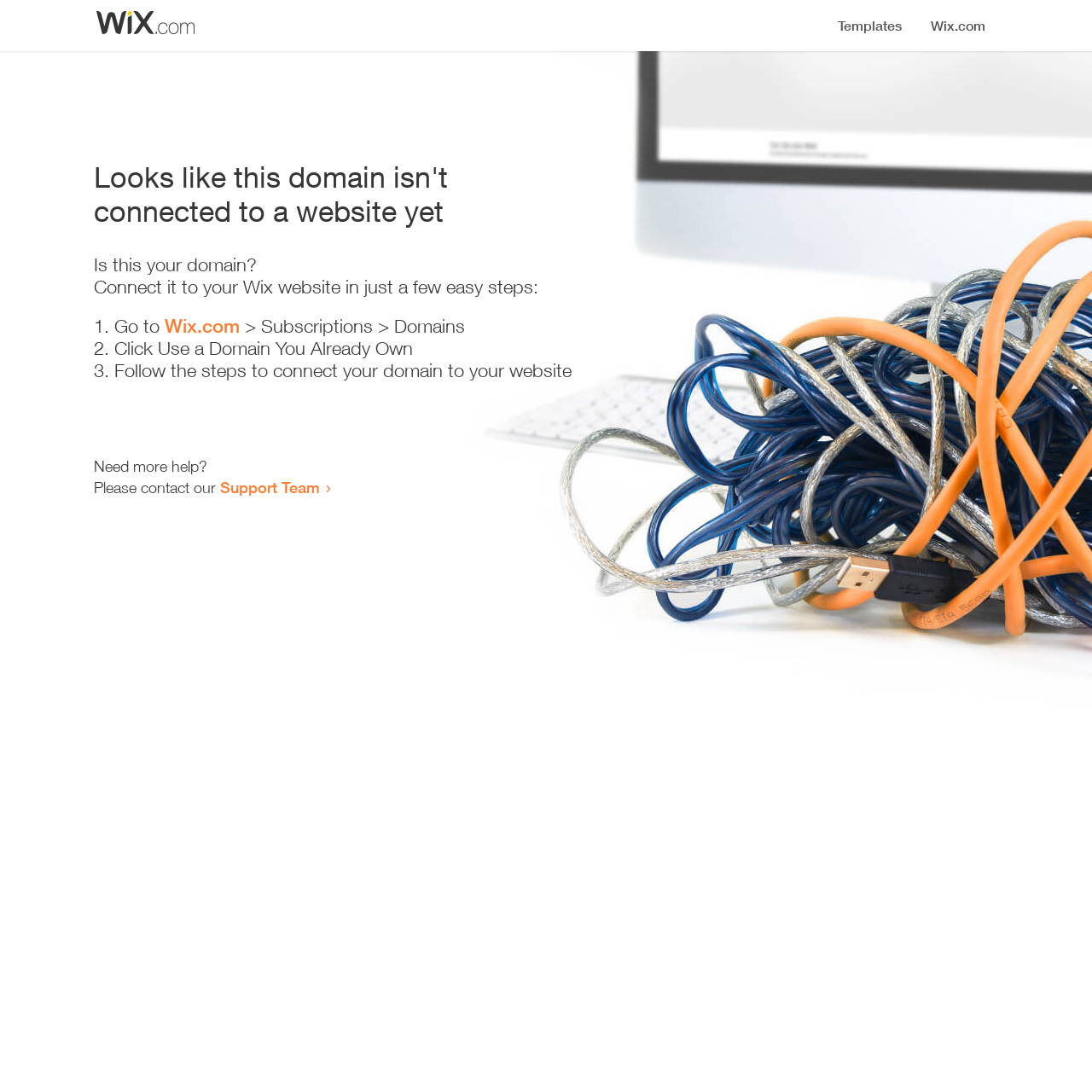Identify the bounding box for the given UI element using the description provided. Coordinates should be in the format (top-left x, top-left y, bottom-right x, bottom-right y) and must be between 0 and 1. Here is the description: Wix.com

[0.151, 0.288, 0.22, 0.309]